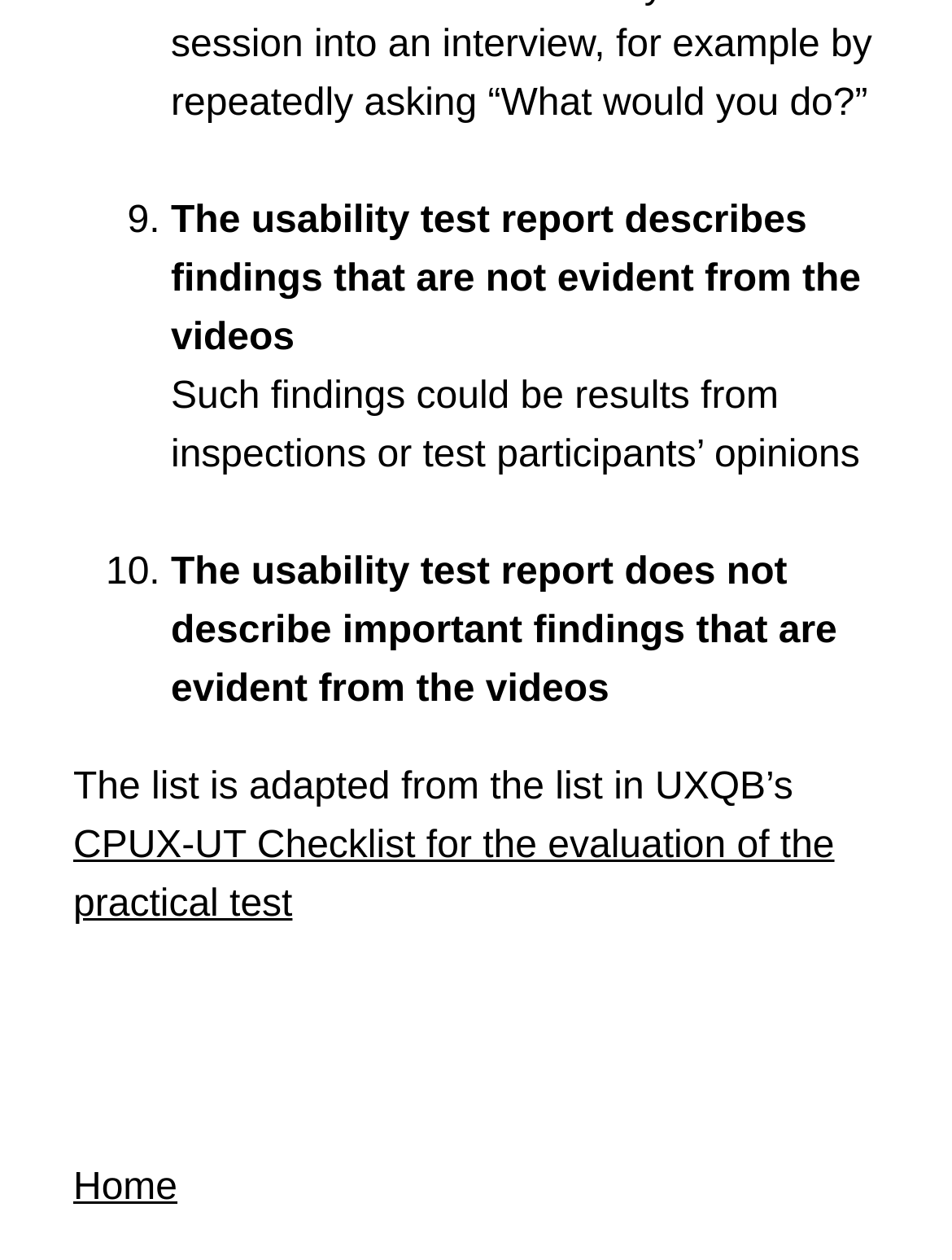Given the element description Blog, predict the bounding box coordinates for the UI element in the webpage screenshot. The format should be (top-left x, top-left y, bottom-right x, bottom-right y), and the values should be between 0 and 1.

None